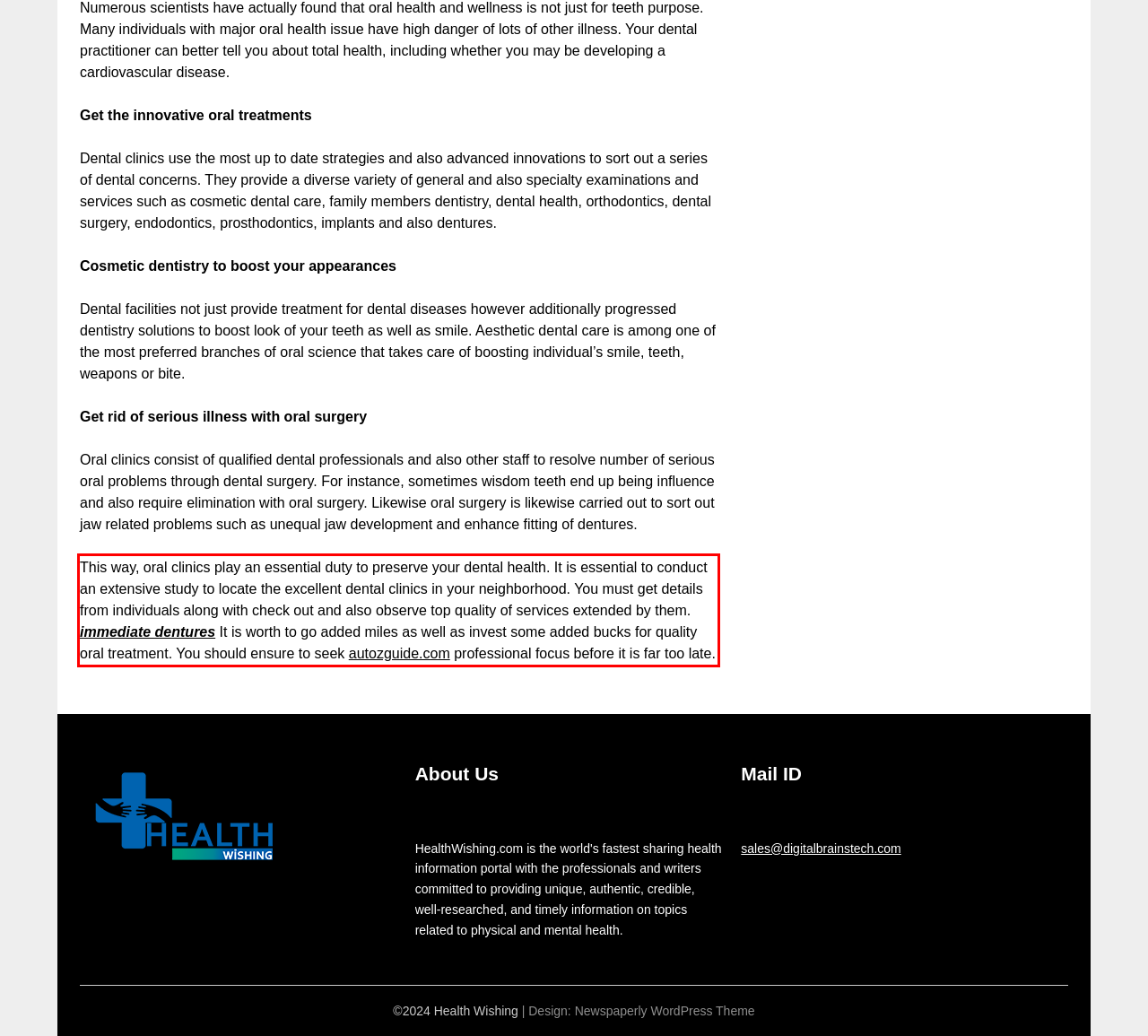Given a webpage screenshot, locate the red bounding box and extract the text content found inside it.

This way, oral clinics play an essential duty to preserve your dental health. It is essential to conduct an extensive study to locate the excellent dental clinics in your neighborhood. You must get details from individuals along with check out and also observe top quality of services extended by them. immediate dentures It is worth to go added miles as well as invest some added bucks for quality oral treatment. You should ensure to seek autozguide.com professional focus before it is far too late.